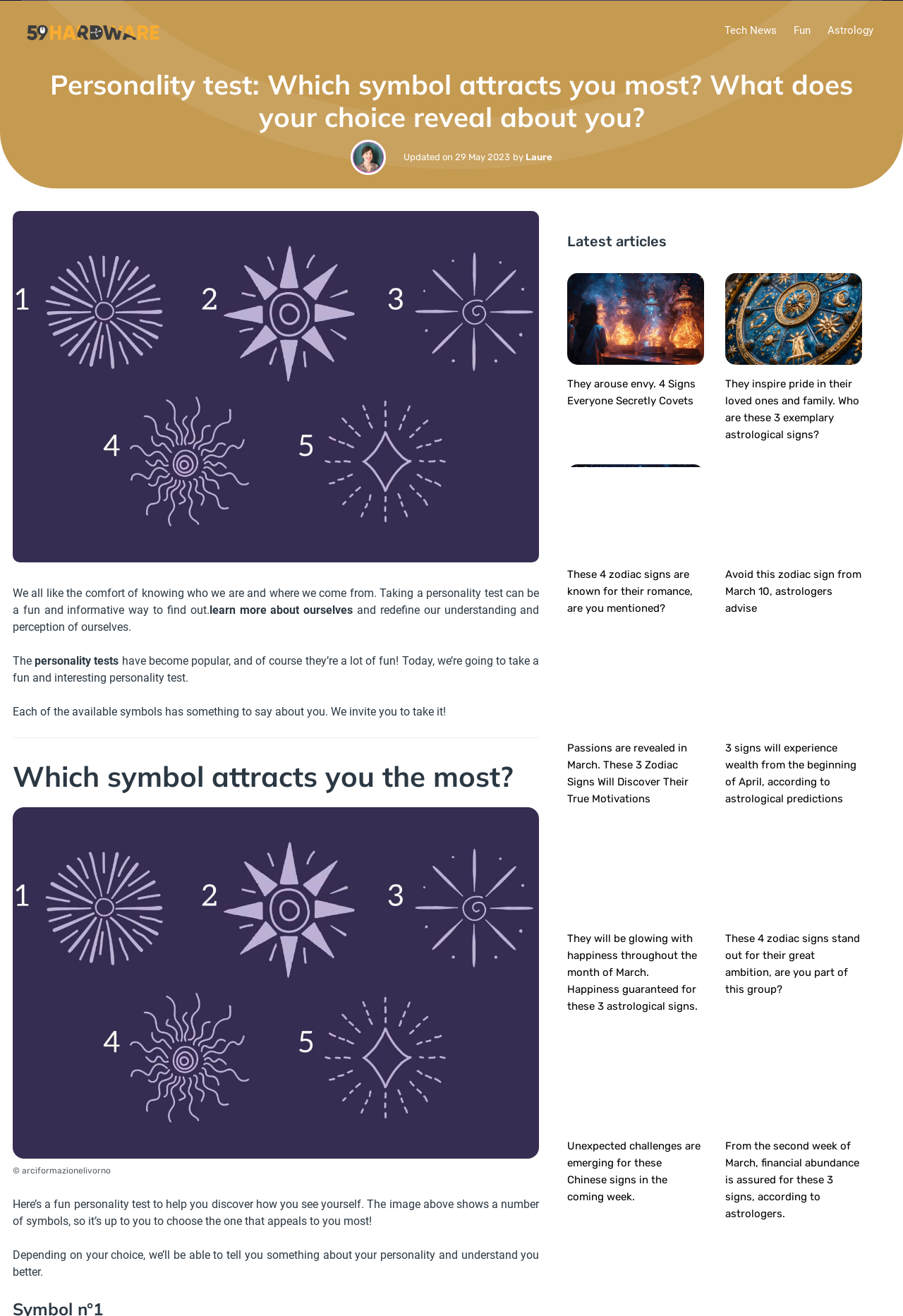Using a single word or phrase, answer the following question: 
Who is the author of the article?

Laure